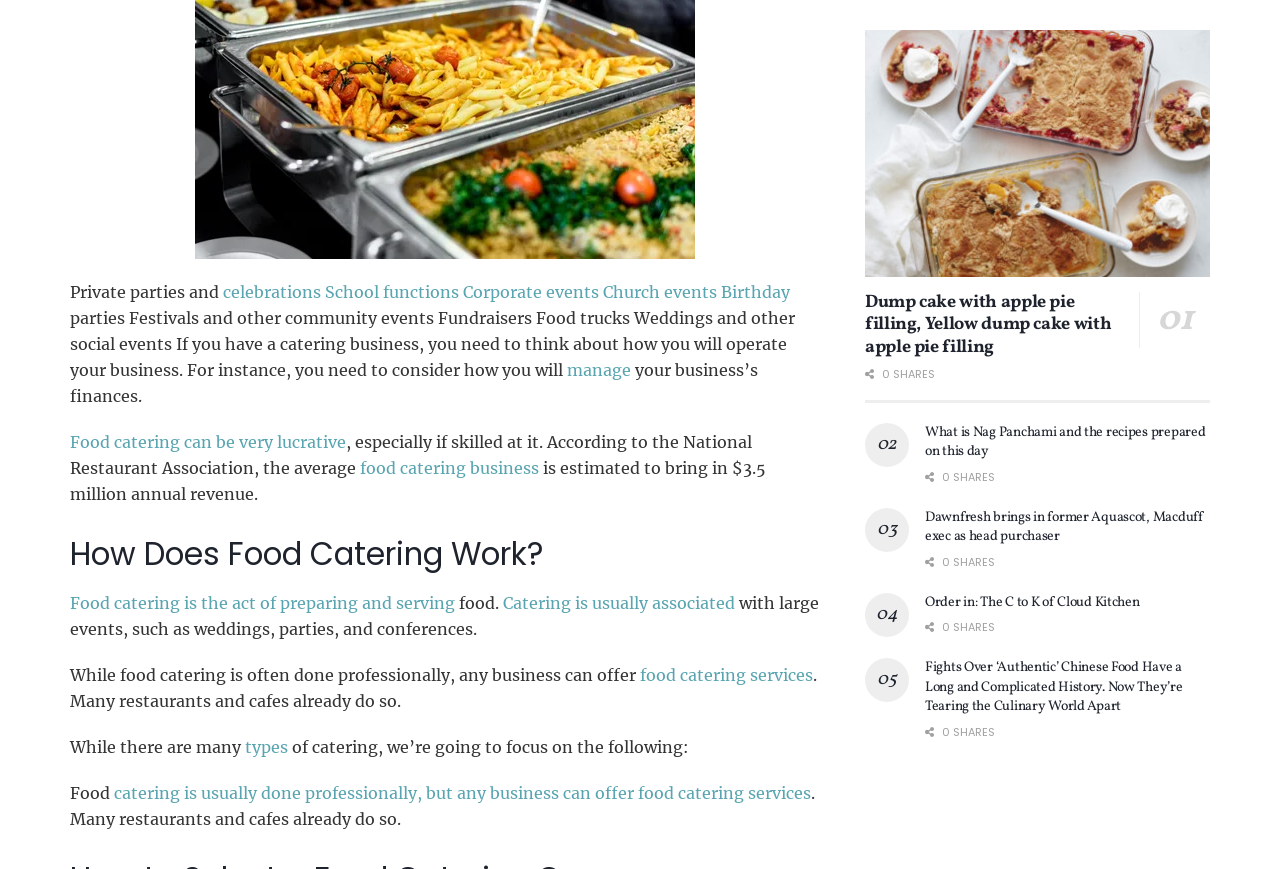Can you show the bounding box coordinates of the region to click on to complete the task described in the instruction: "Click on 'celebrations School functions Corporate events Church events Birthday'"?

[0.174, 0.324, 0.617, 0.347]